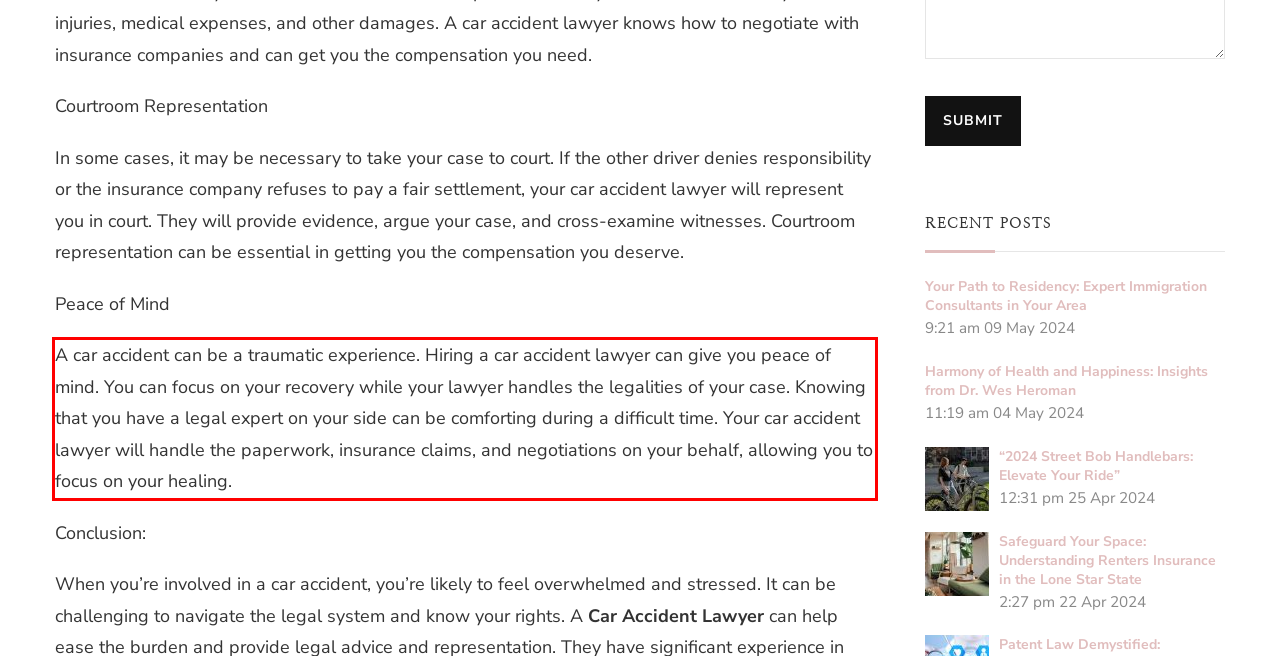Examine the webpage screenshot and use OCR to obtain the text inside the red bounding box.

A car accident can be a traumatic experience. Hiring a car accident lawyer can give you peace of mind. You can focus on your recovery while your lawyer handles the legalities of your case. Knowing that you have a legal expert on your side can be comforting during a difficult time. Your car accident lawyer will handle the paperwork, insurance claims, and negotiations on your behalf, allowing you to focus on your healing.